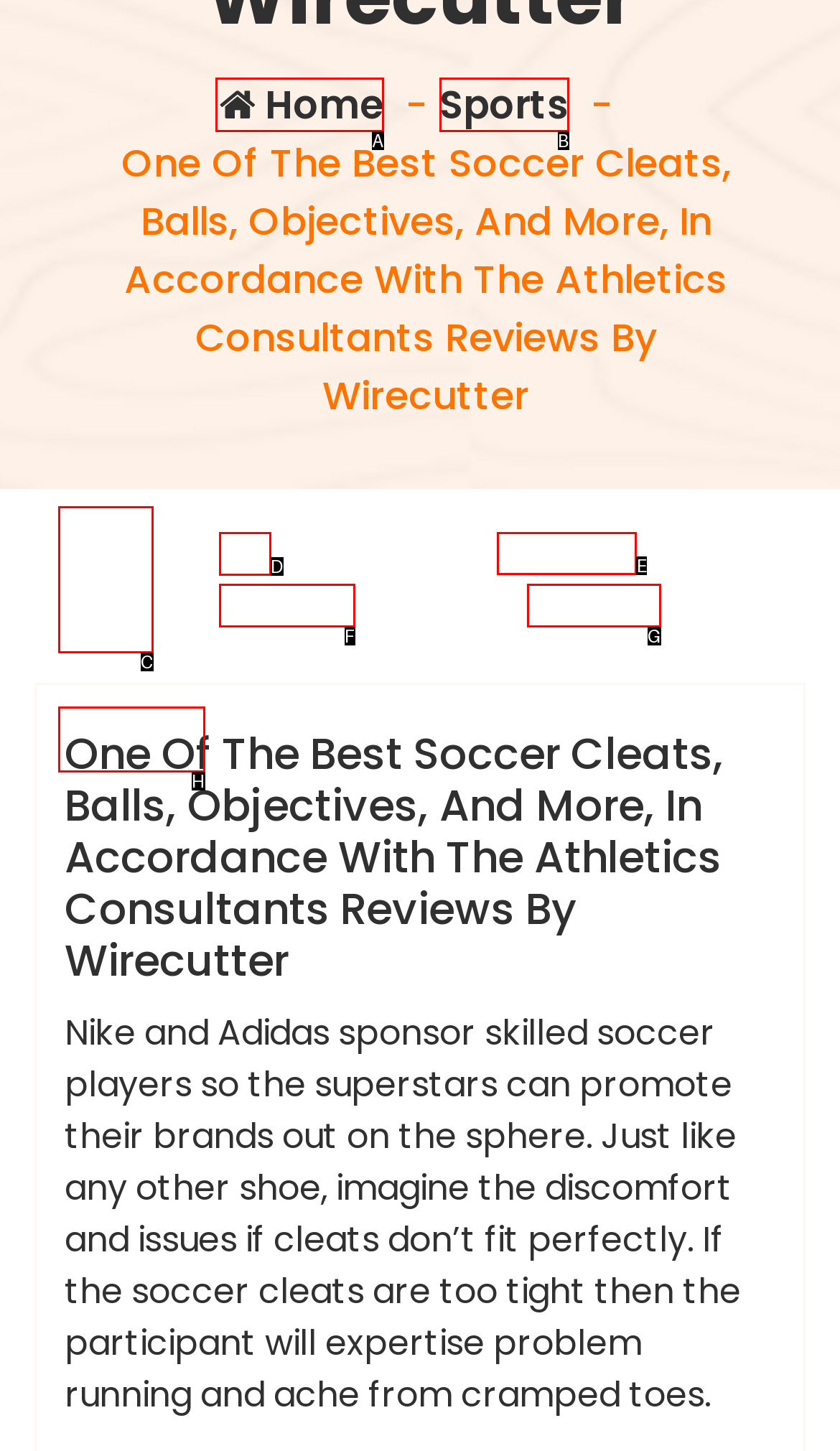Select the HTML element to finish the task: Explore evolution of soccer Reply with the letter of the correct option.

E